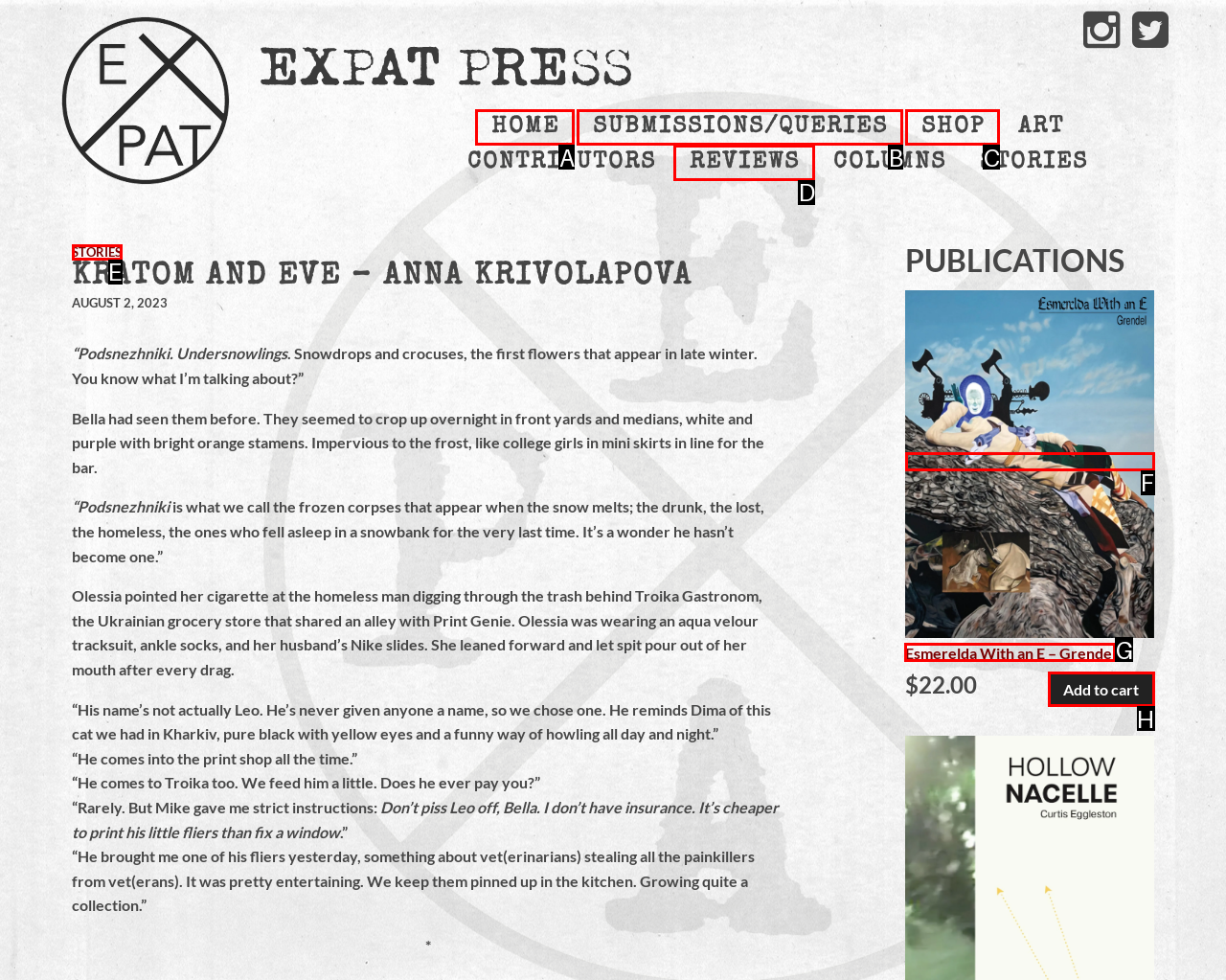Select the appropriate HTML element to click for the following task: Read publication 'Esmerelda With an E – Grendel'
Answer with the letter of the selected option from the given choices directly.

G